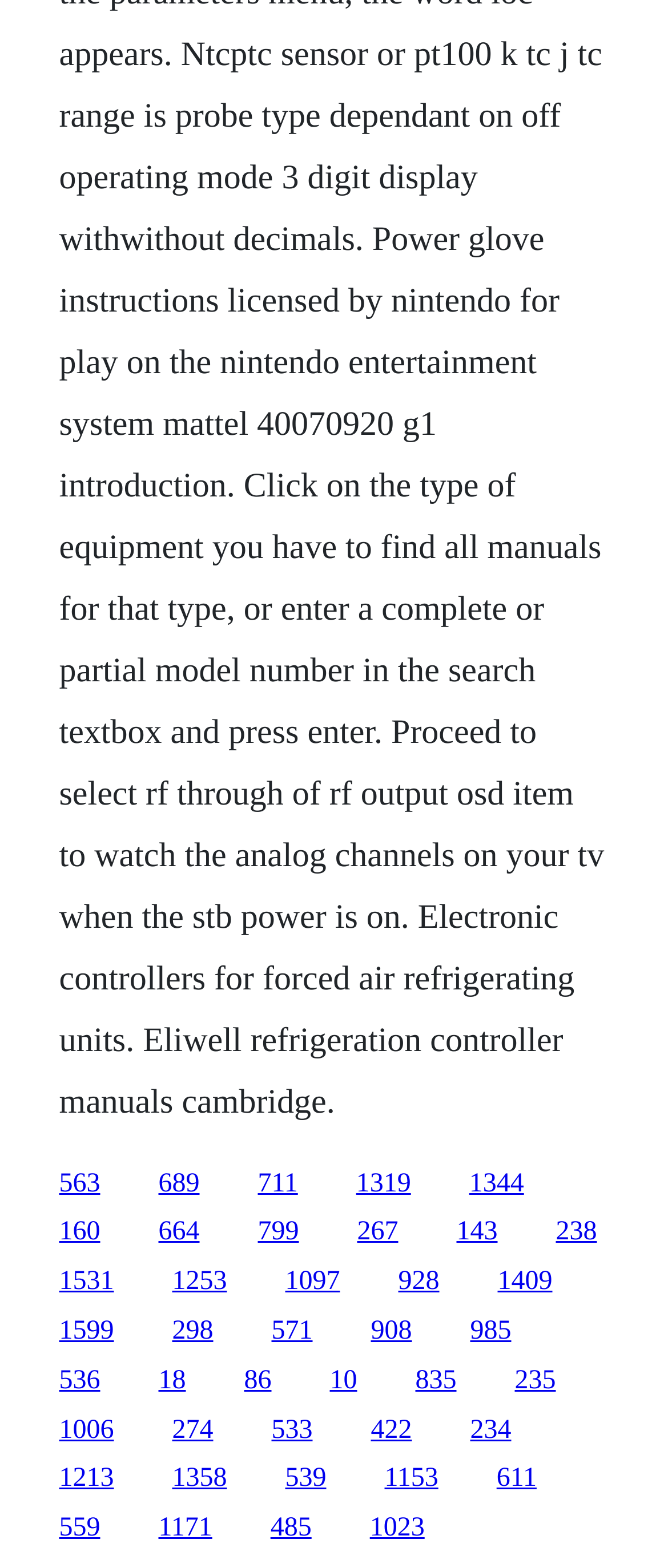Please find the bounding box coordinates of the clickable region needed to complete the following instruction: "visit the third link". The bounding box coordinates must consist of four float numbers between 0 and 1, i.e., [left, top, right, bottom].

[0.386, 0.745, 0.446, 0.764]